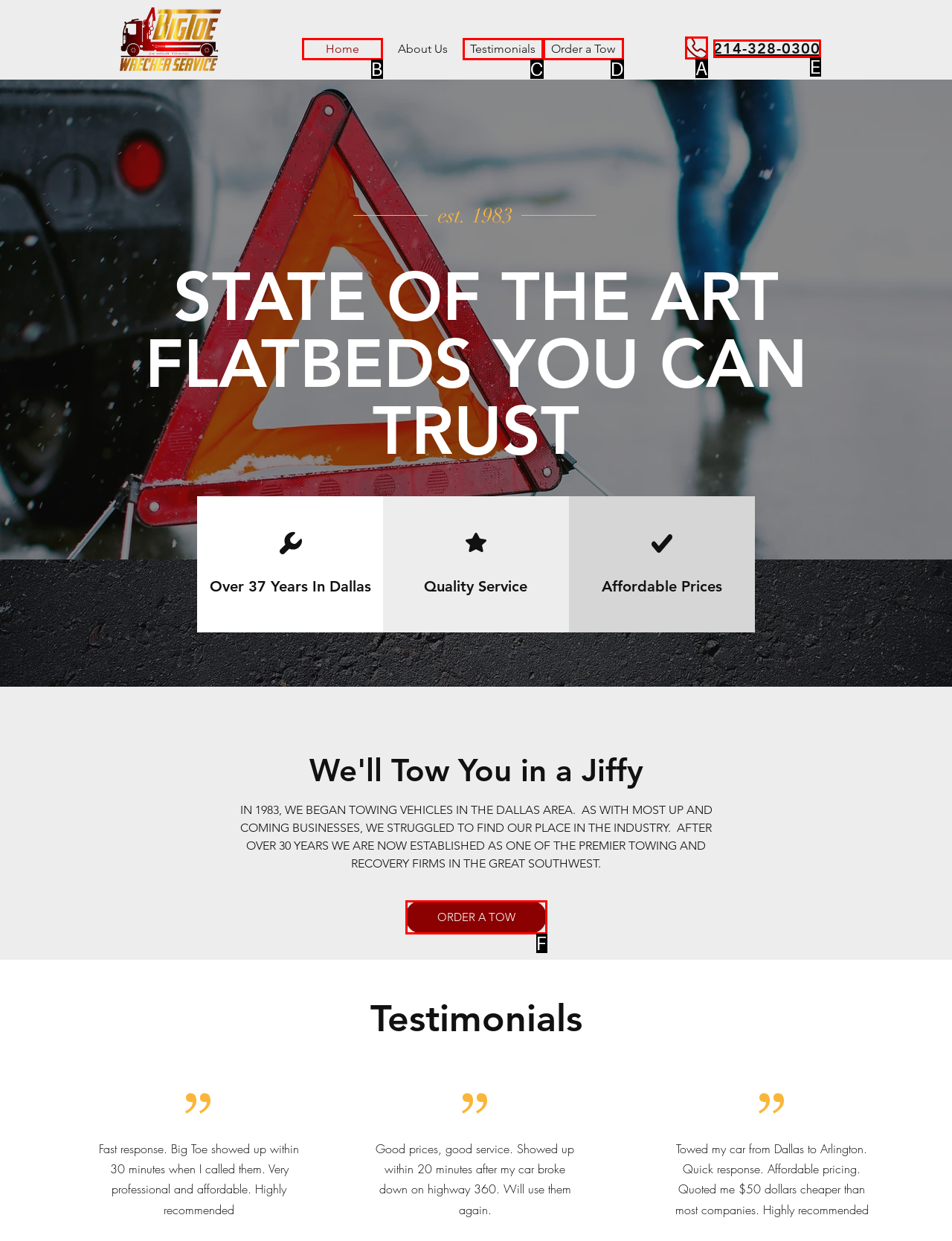Tell me which option best matches this description: #comp-k9ek6r6k svg [data-color="1"] {fill: #8B0000;}
Answer with the letter of the matching option directly from the given choices.

A